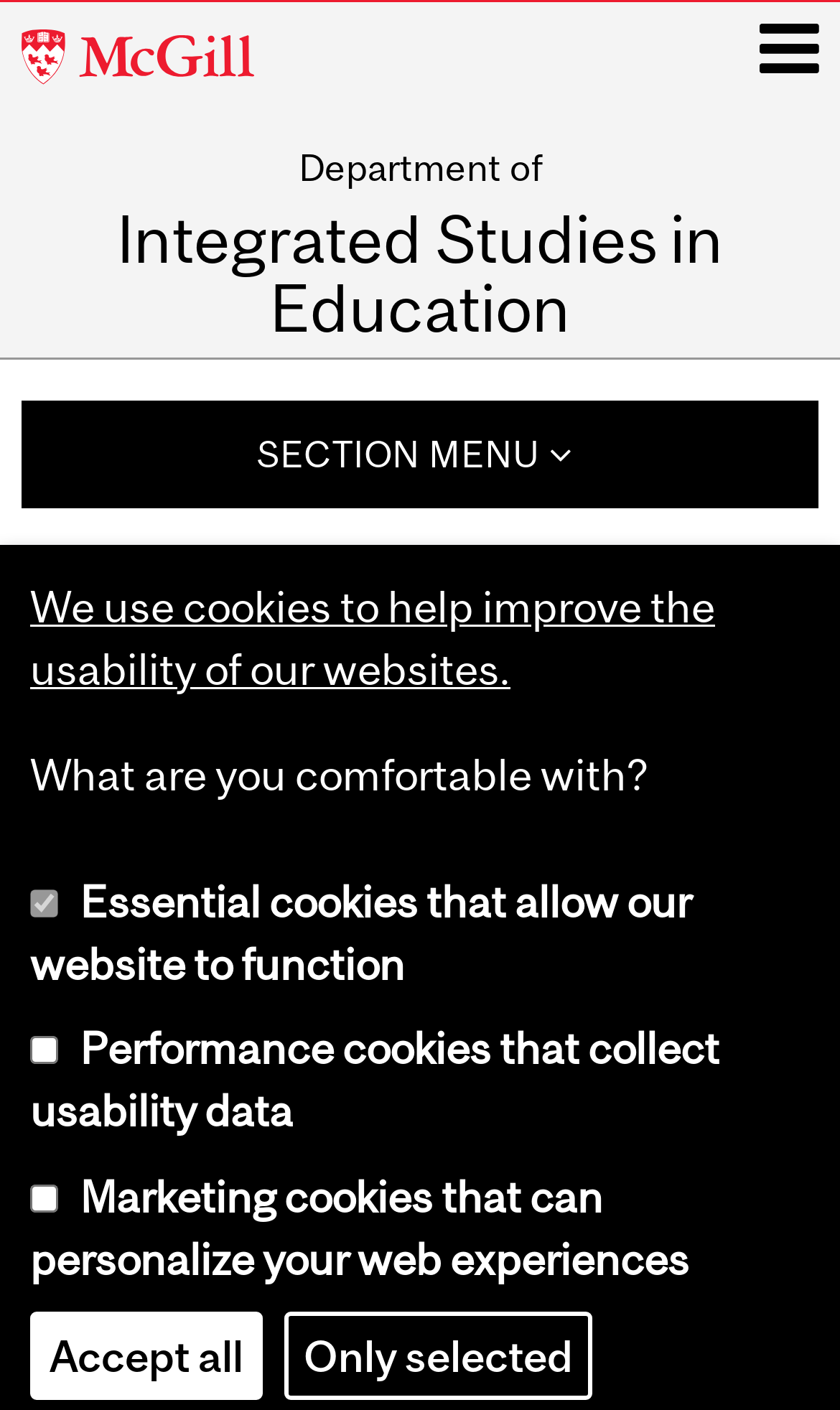What is the department name?
Based on the visual content, answer with a single word or a brief phrase.

Integrated Studies in Education